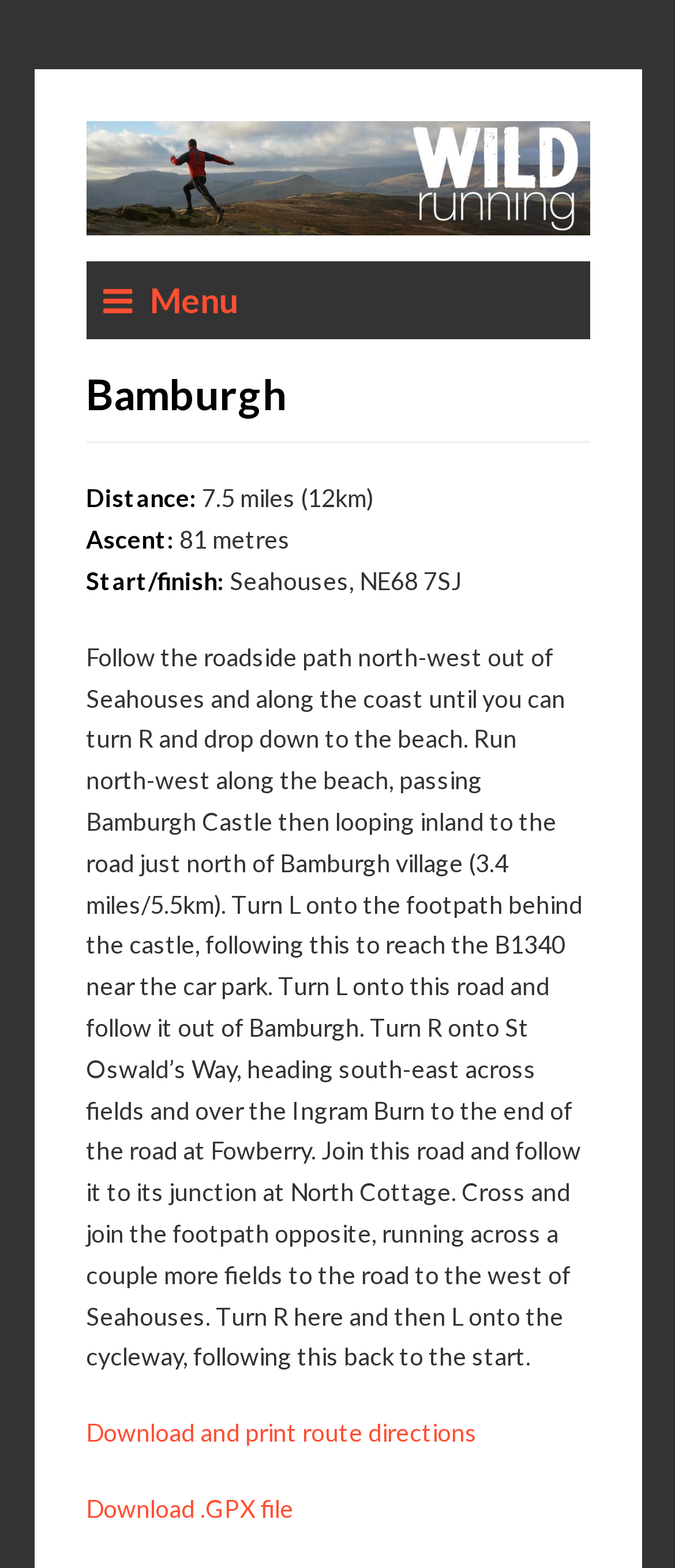Please provide a brief answer to the following inquiry using a single word or phrase:
Where does the route start and finish?

Seahouses, NE68 7SJ